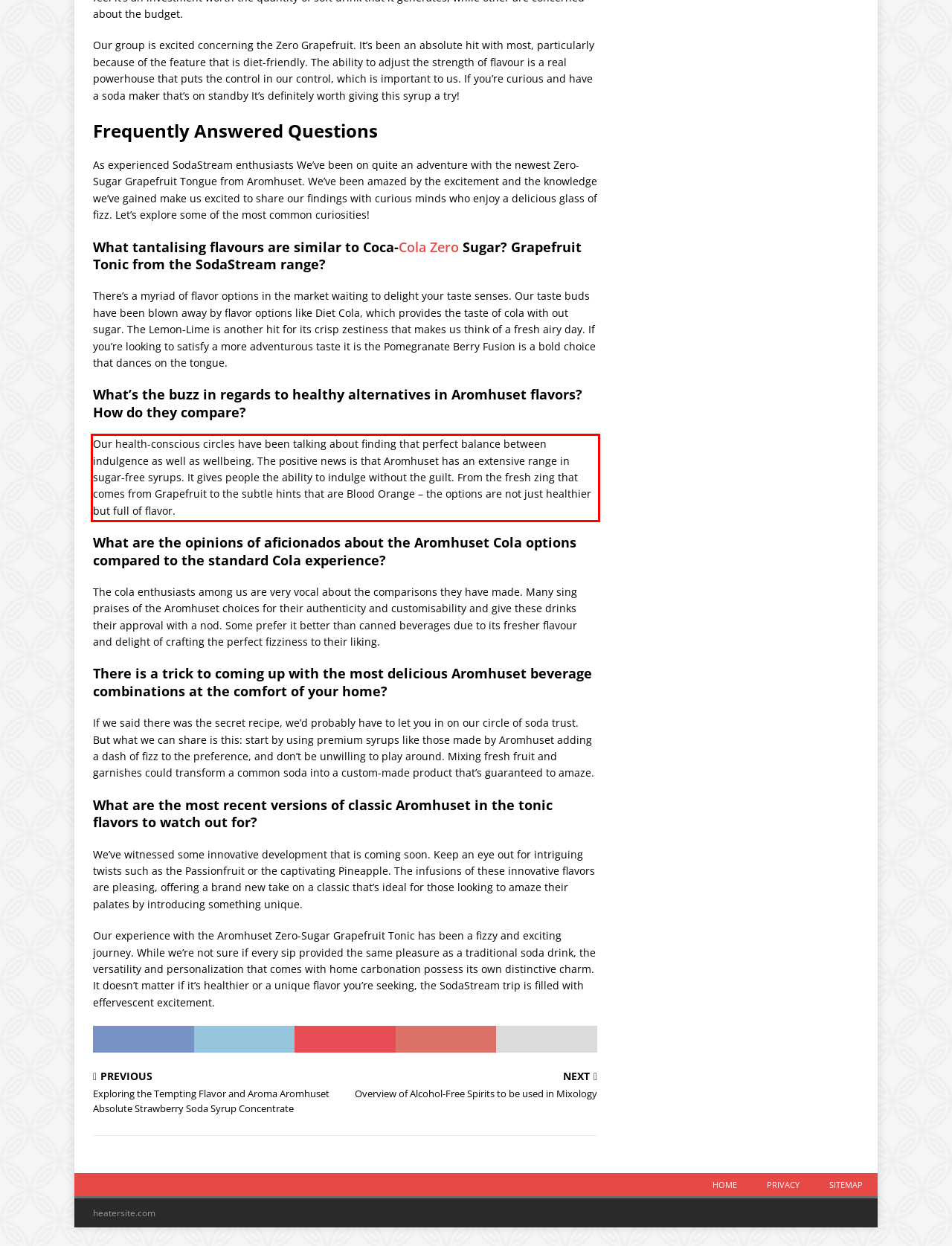You are looking at a screenshot of a webpage with a red rectangle bounding box. Use OCR to identify and extract the text content found inside this red bounding box.

Our health-conscious circles have been talking about finding that perfect balance between indulgence as well as wellbeing. The positive news is that Aromhuset has an extensive range in sugar-free syrups. It gives people the ability to indulge without the guilt. From the fresh zing that comes from Grapefruit to the subtle hints that are Blood Orange – the options are not just healthier but full of flavor.